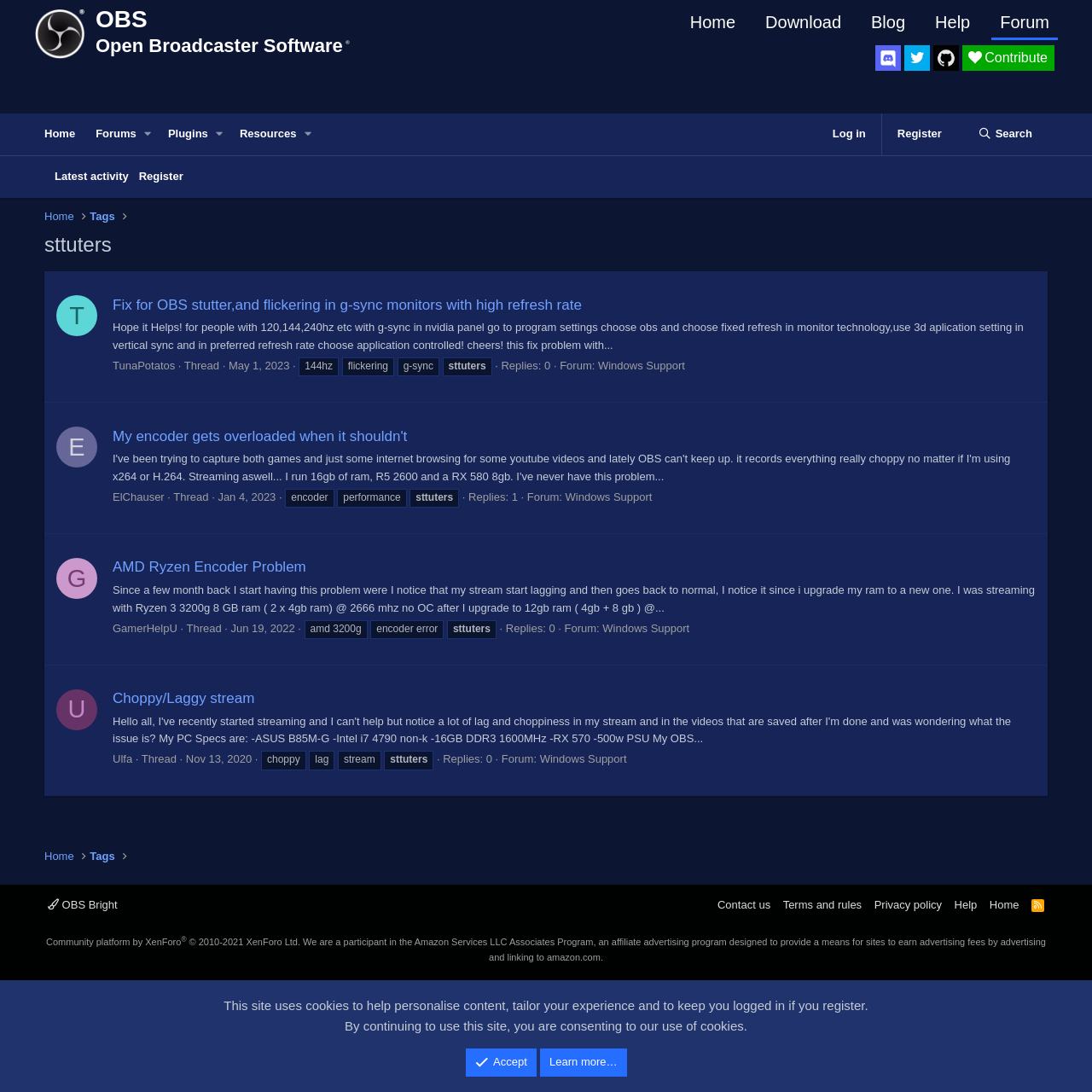Please identify the bounding box coordinates of the element I need to click to follow this instruction: "Click on the OBS Forums link".

[0.031, 0.038, 0.078, 0.052]